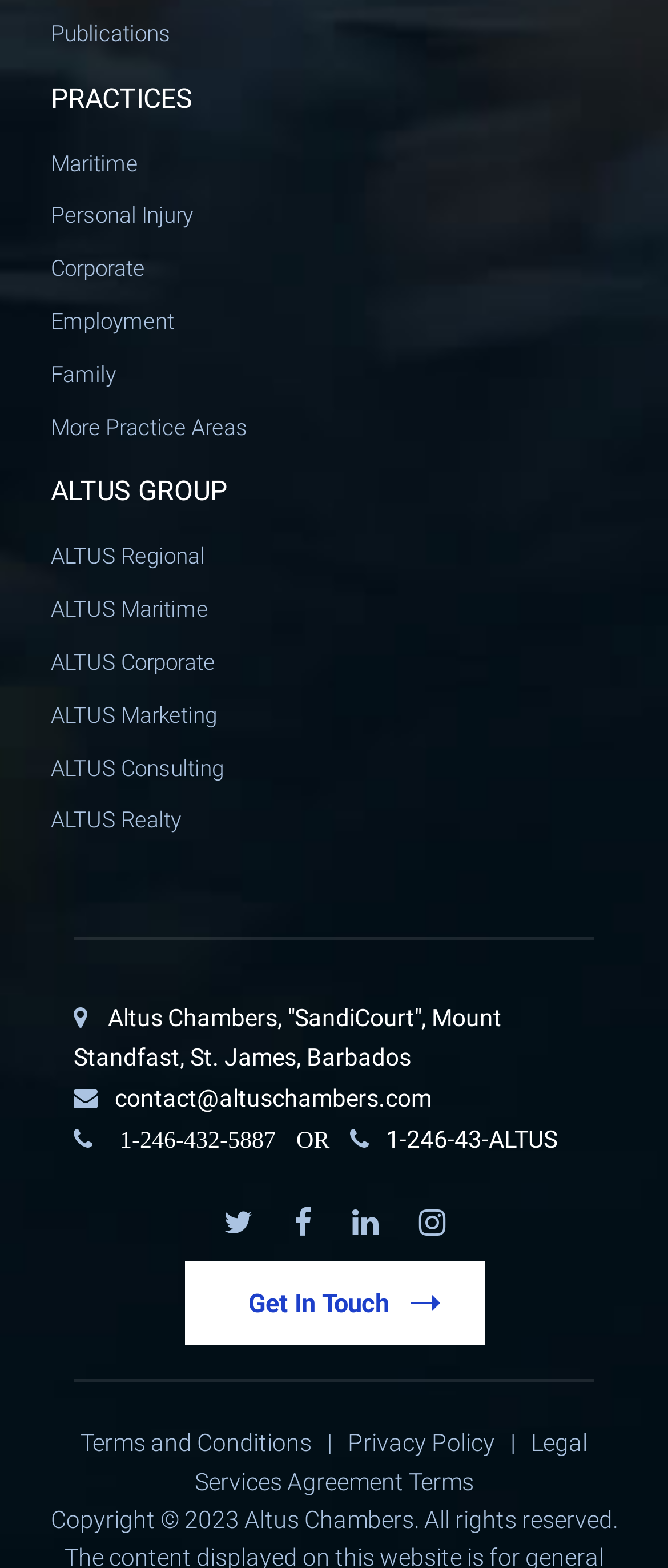Provide the bounding box coordinates of the HTML element this sentence describes: "Privacy Policy". The bounding box coordinates consist of four float numbers between 0 and 1, i.e., [left, top, right, bottom].

[0.521, 0.911, 0.741, 0.929]